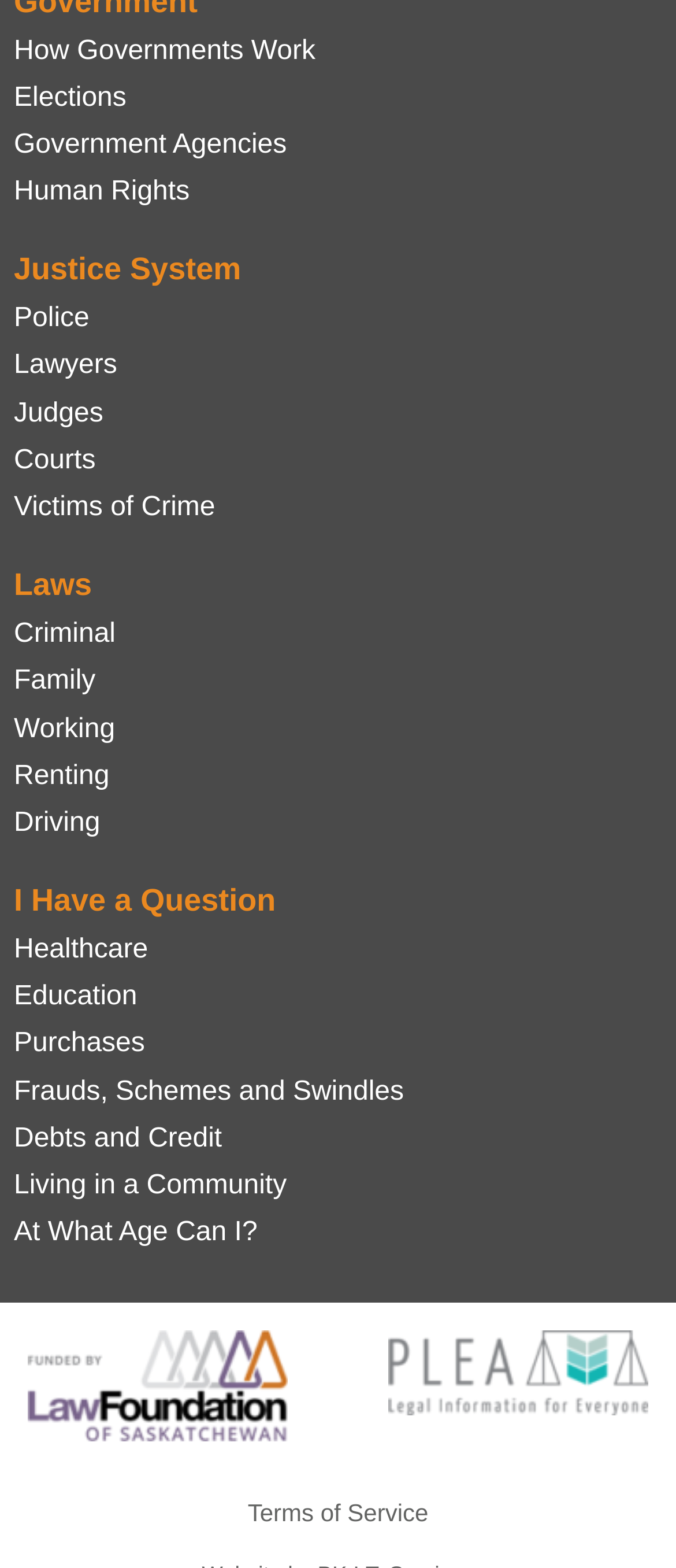Given the content of the image, can you provide a detailed answer to the question?
How many logos are there on the webpage?

I found two image elements with descriptions 'Law Foundation Saskatchewan Logo' and 'PLEA Logo', which suggests that there are two logos on the webpage.